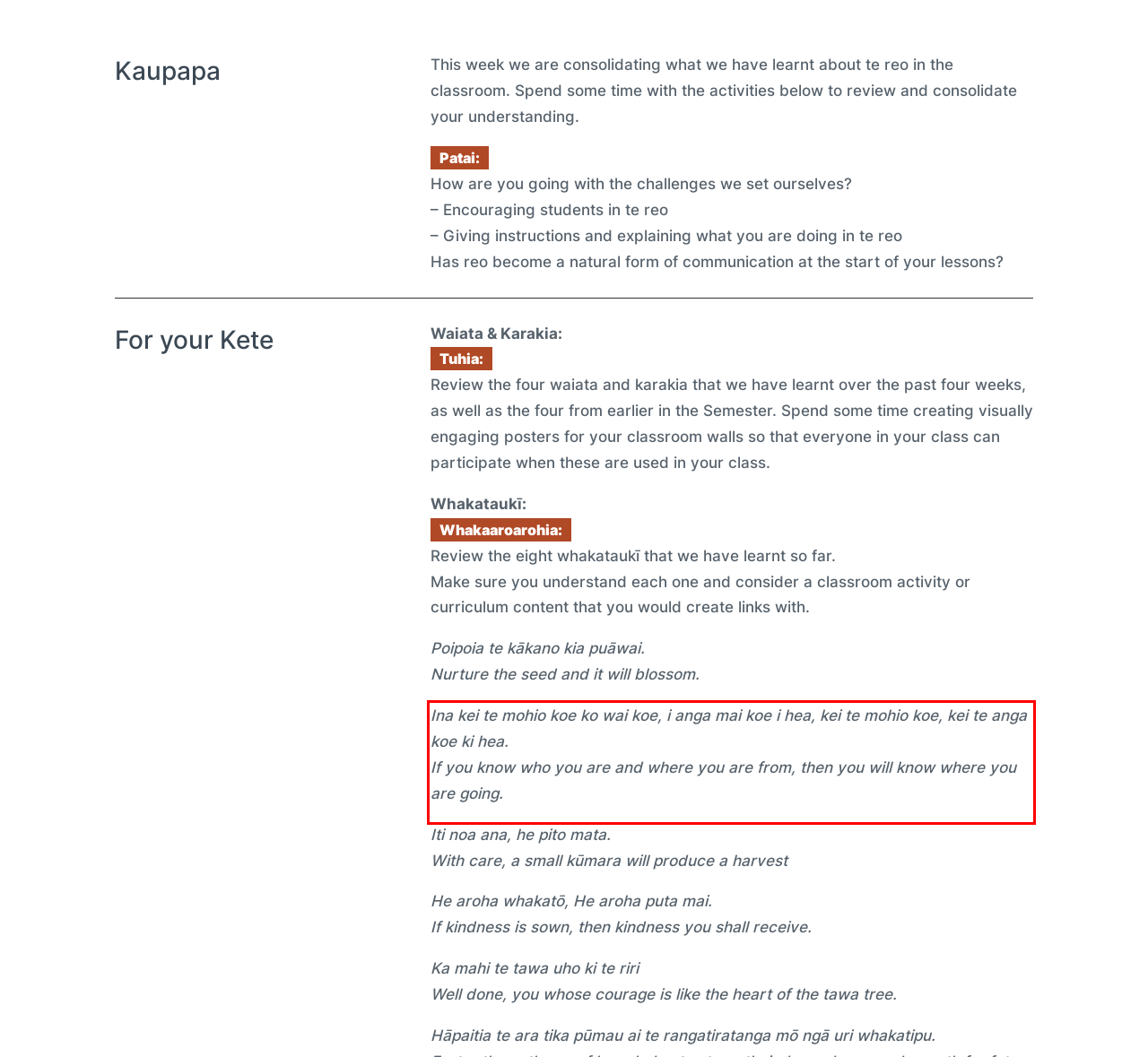You are presented with a webpage screenshot featuring a red bounding box. Perform OCR on the text inside the red bounding box and extract the content.

Ina kei te mohio koe ko wai koe, i anga mai koe i hea, kei te mohio koe, kei te anga koe ki hea. If you know who you are and where you are from, then you will know where you are going.